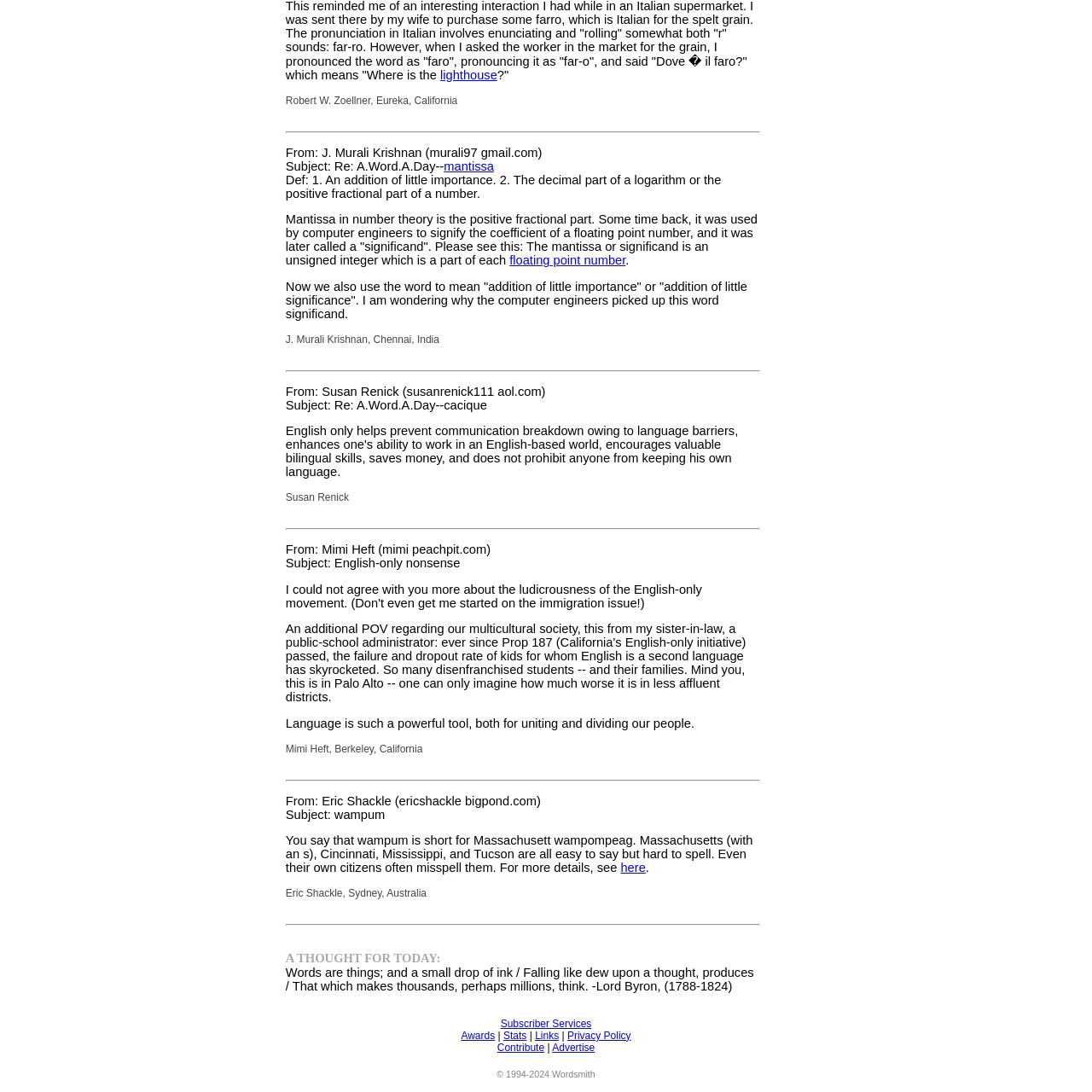Please locate the bounding box coordinates of the element that should be clicked to achieve the given instruction: "Check 'Subscriber Services'".

[0.458, 0.932, 0.542, 0.943]